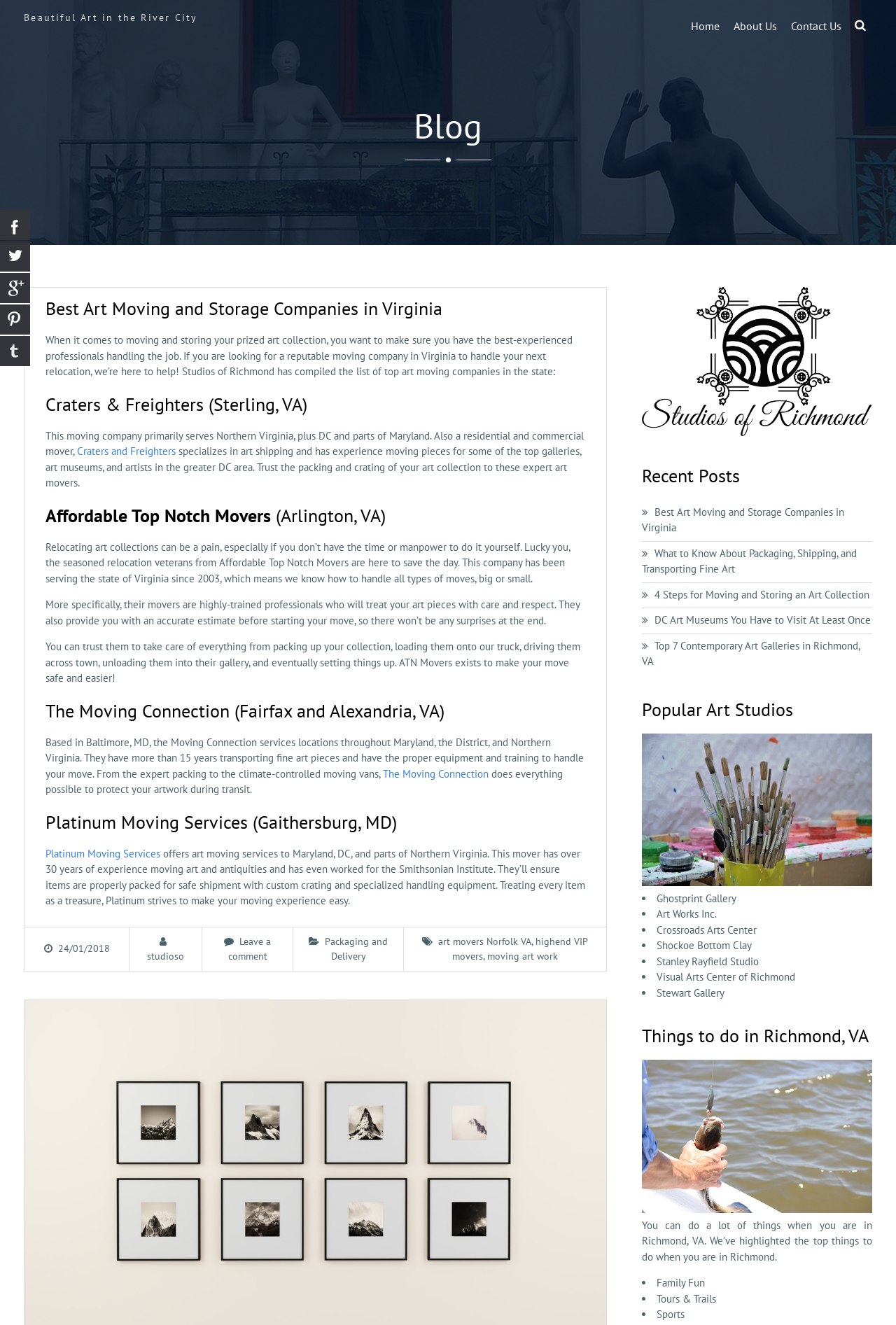What is the location of the art moving companies listed? Refer to the image and provide a one-word or short phrase answer.

Virginia and DC